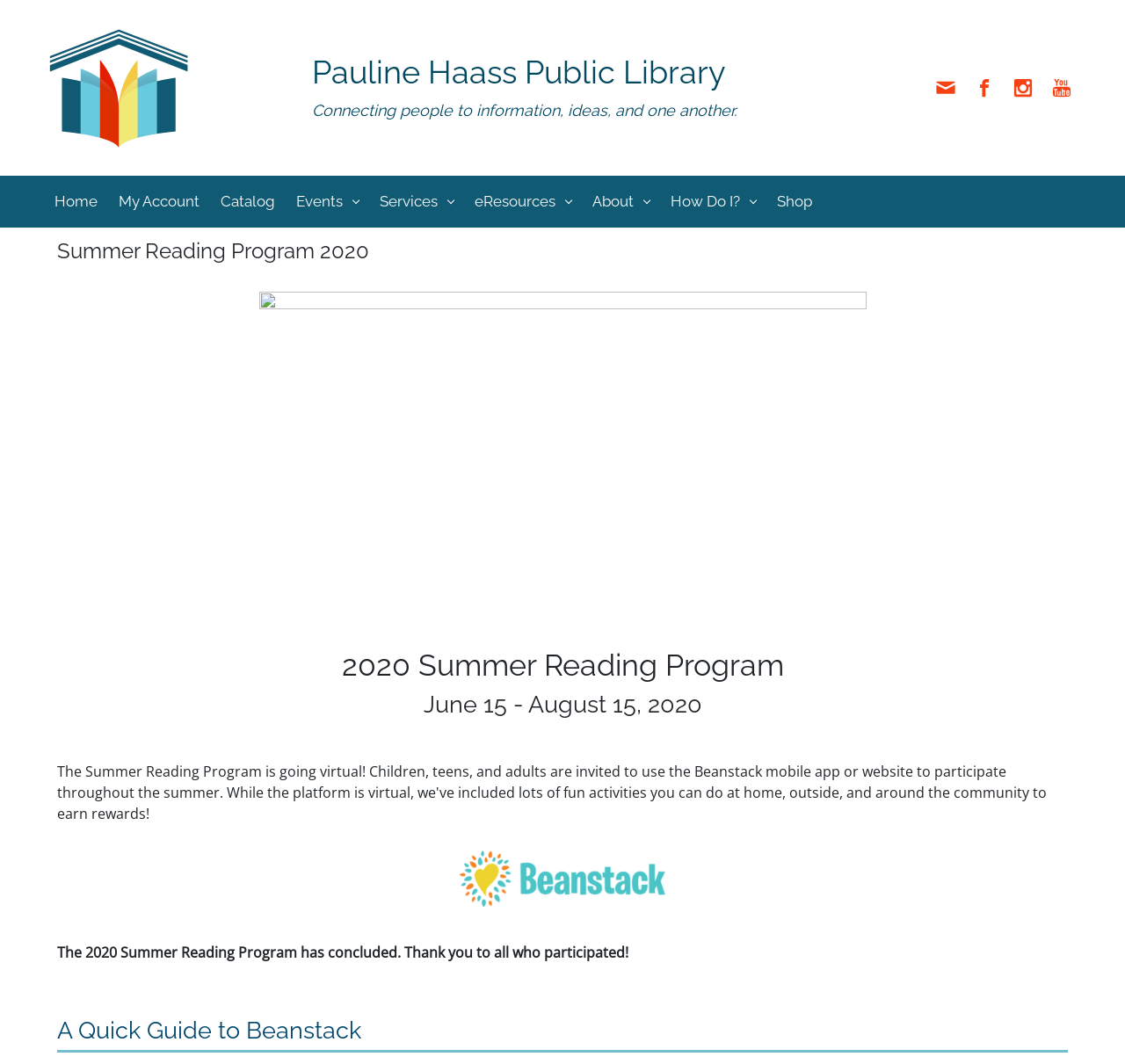Please provide the bounding box coordinates for the element that needs to be clicked to perform the instruction: "Click the Home link". The coordinates must consist of four float numbers between 0 and 1, formatted as [left, top, right, bottom].

[0.042, 0.165, 0.093, 0.213]